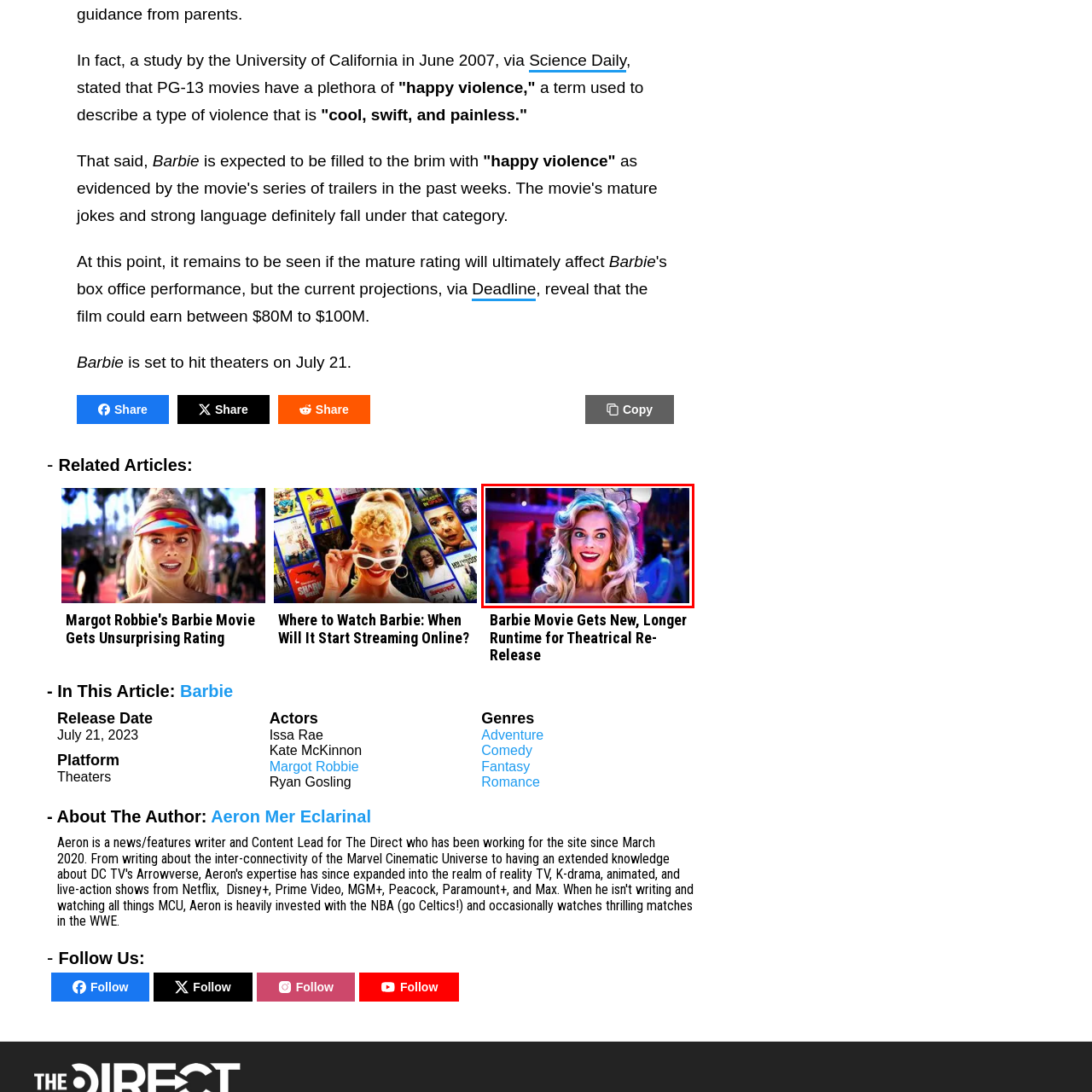Study the image inside the red outline, What is the release date of the 'Barbie' movie? 
Respond with a brief word or phrase.

July 21, 2023